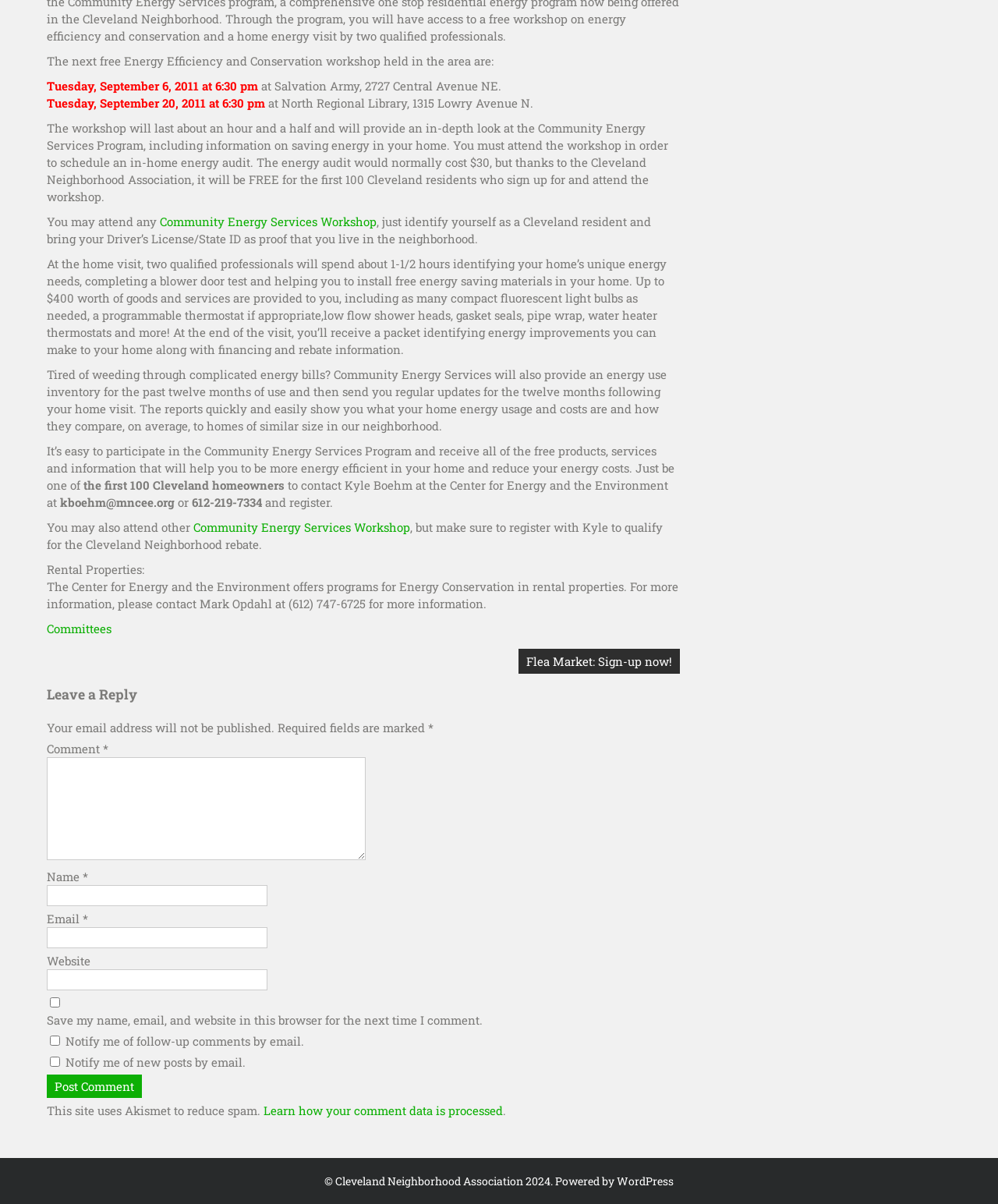Based on the element description "Community Energy Services Workshop", predict the bounding box coordinates of the UI element.

[0.194, 0.431, 0.411, 0.444]